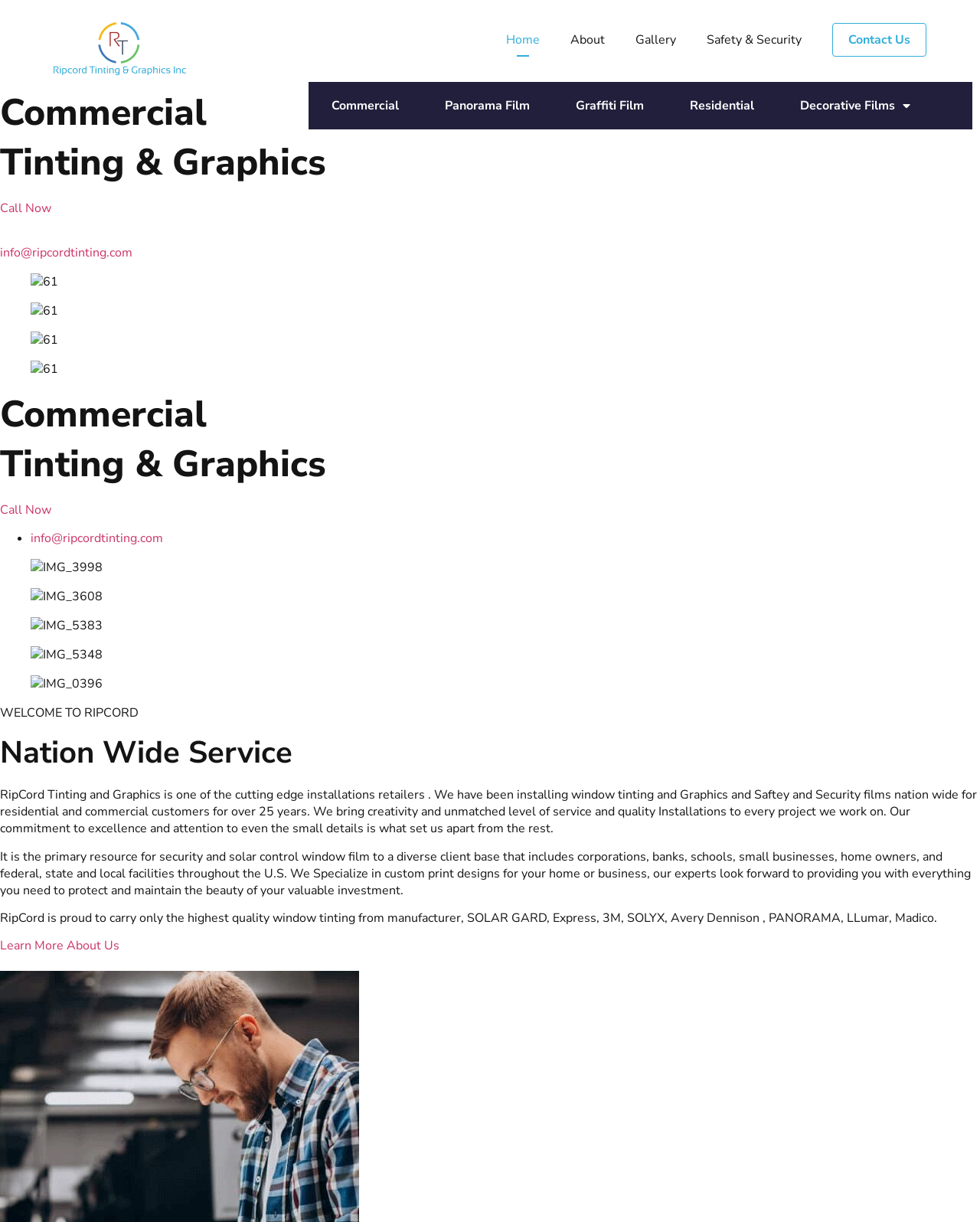Determine the bounding box coordinates of the clickable element to achieve the following action: 'Navigate to the 'Commercial' page'. Provide the coordinates as four float values between 0 and 1, formatted as [left, top, right, bottom].

[0.315, 0.067, 0.43, 0.106]